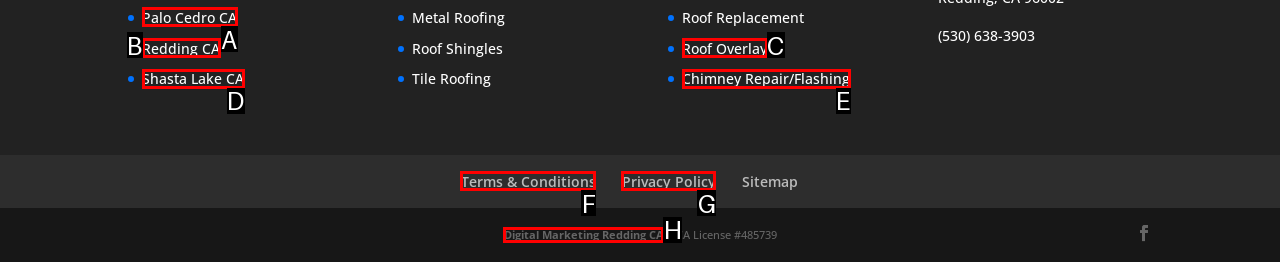Which UI element matches this description: Digital Marketing Redding CA?
Reply with the letter of the correct option directly.

H